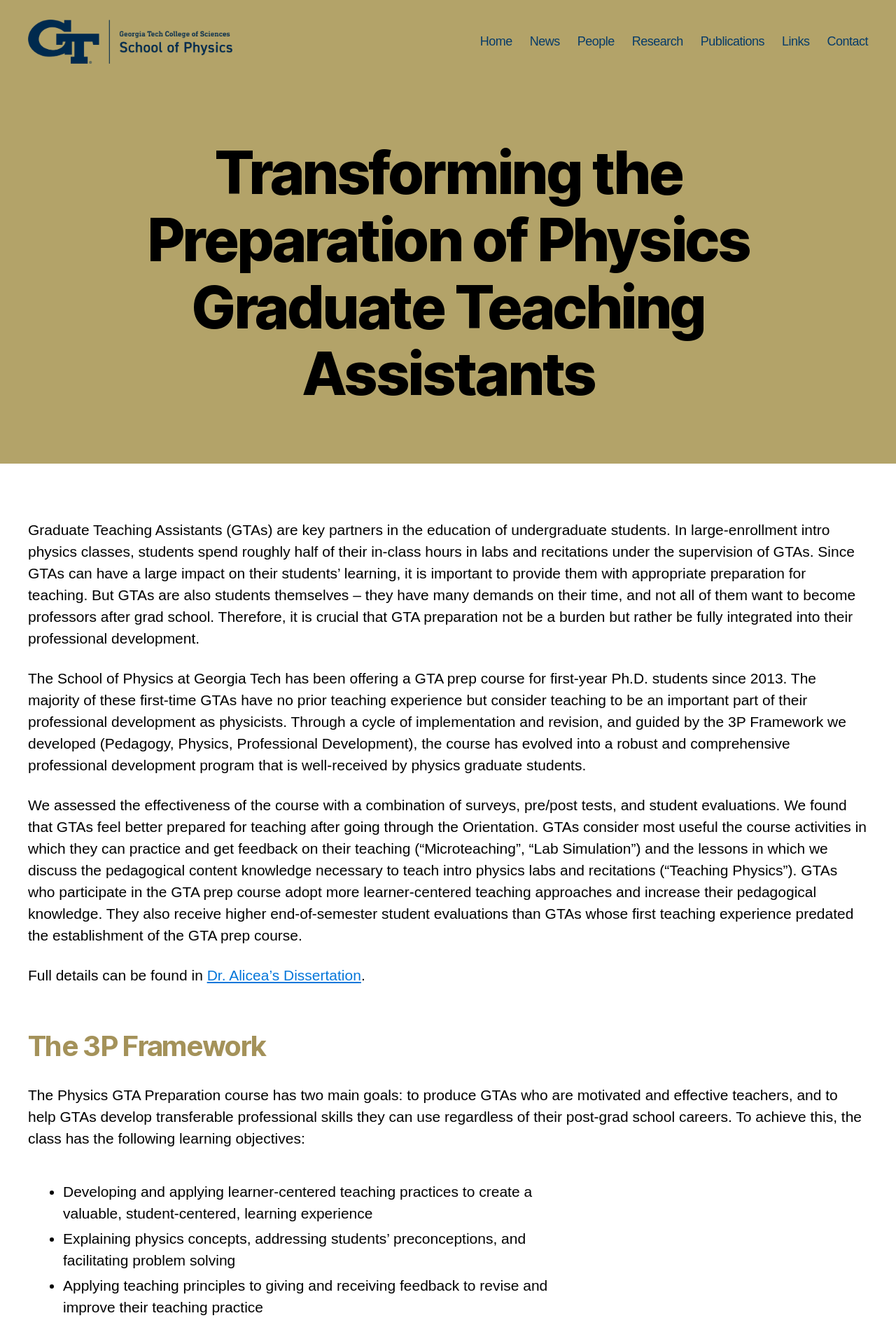Please locate and generate the primary heading on this webpage.

Transforming the Preparation of Physics Graduate Teaching Assistants